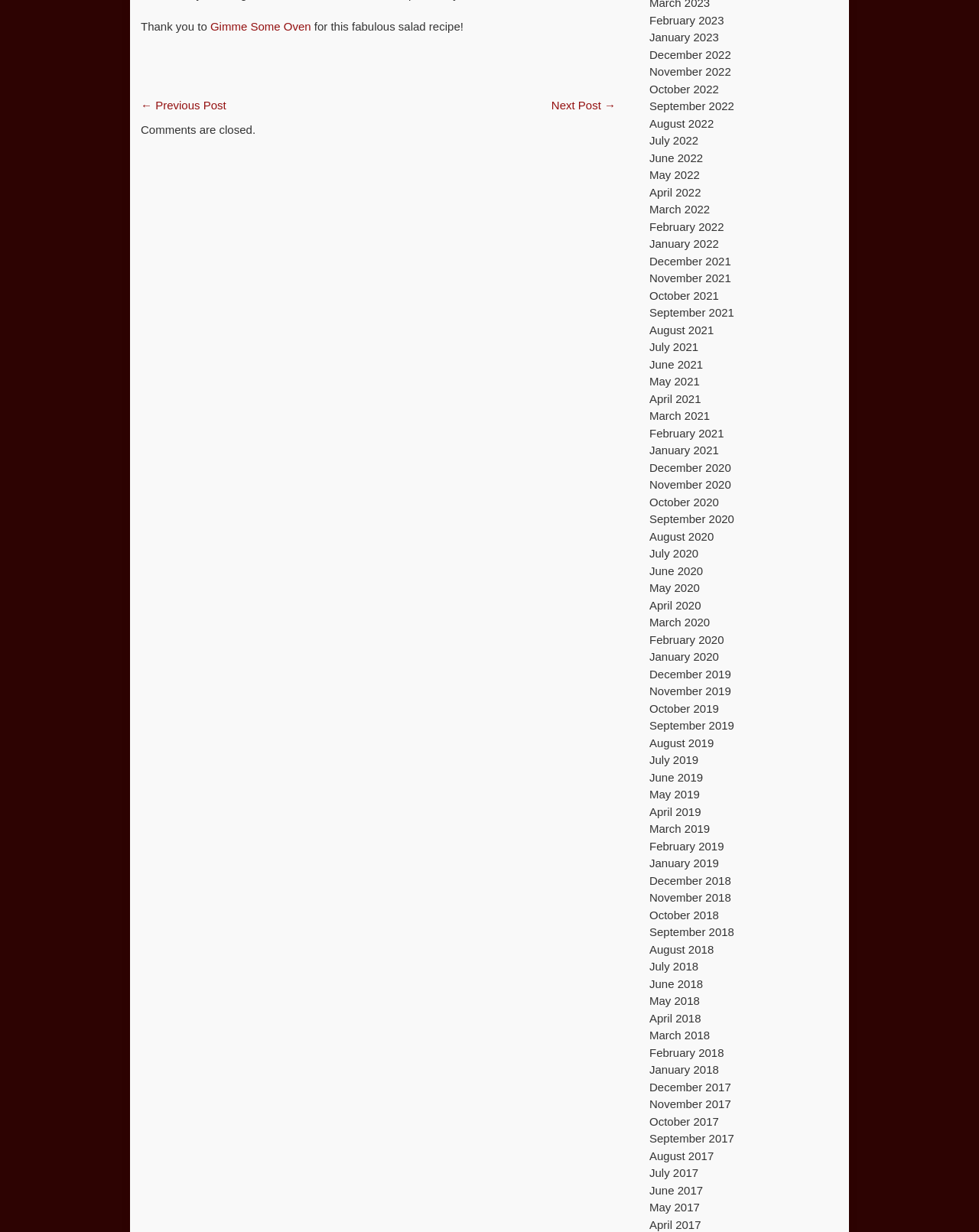Please reply to the following question with a single word or a short phrase:
How many months are listed in the archive?

48